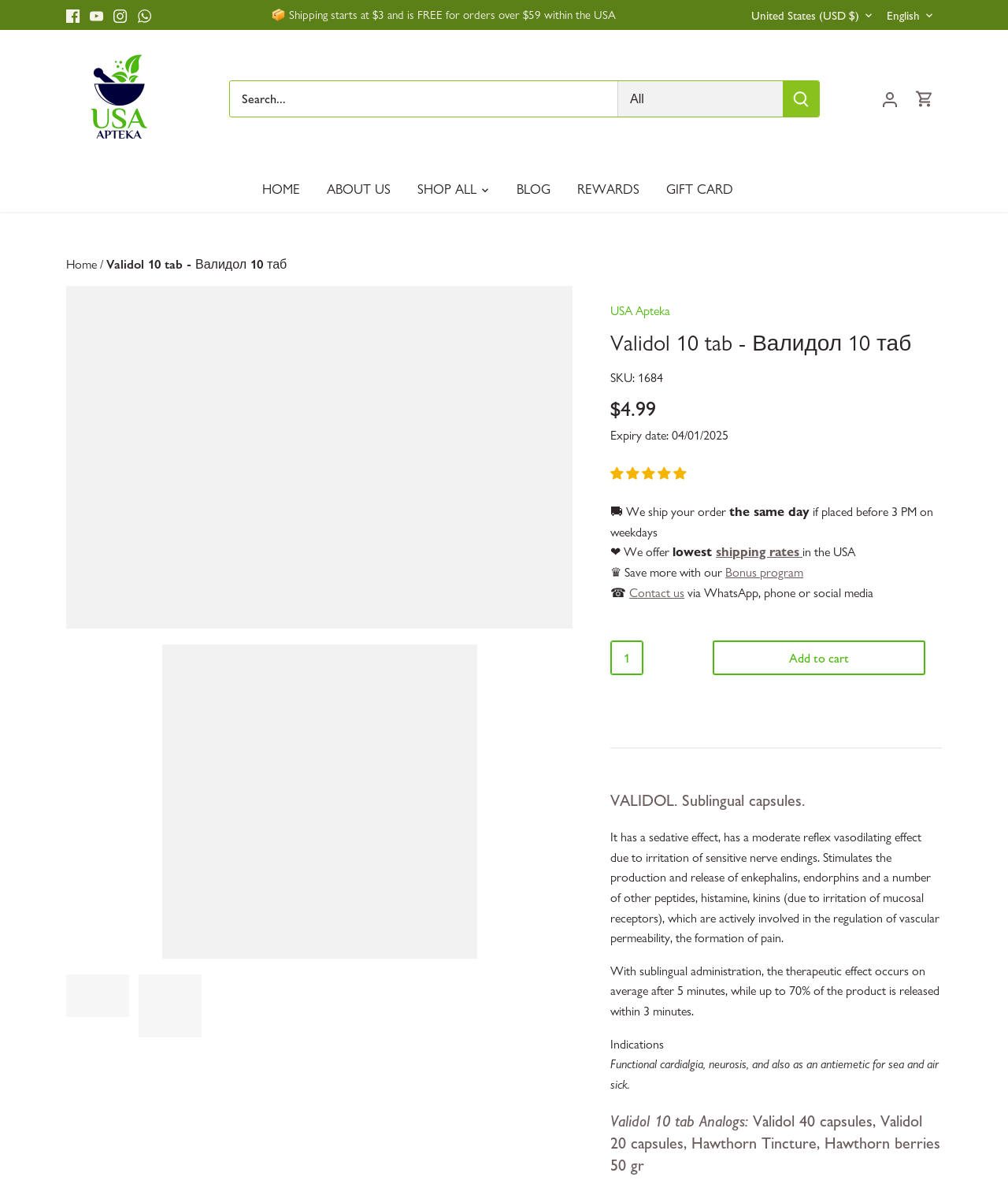Provide the bounding box coordinates of the area you need to click to execute the following instruction: "Search for products".

[0.228, 0.068, 0.613, 0.098]